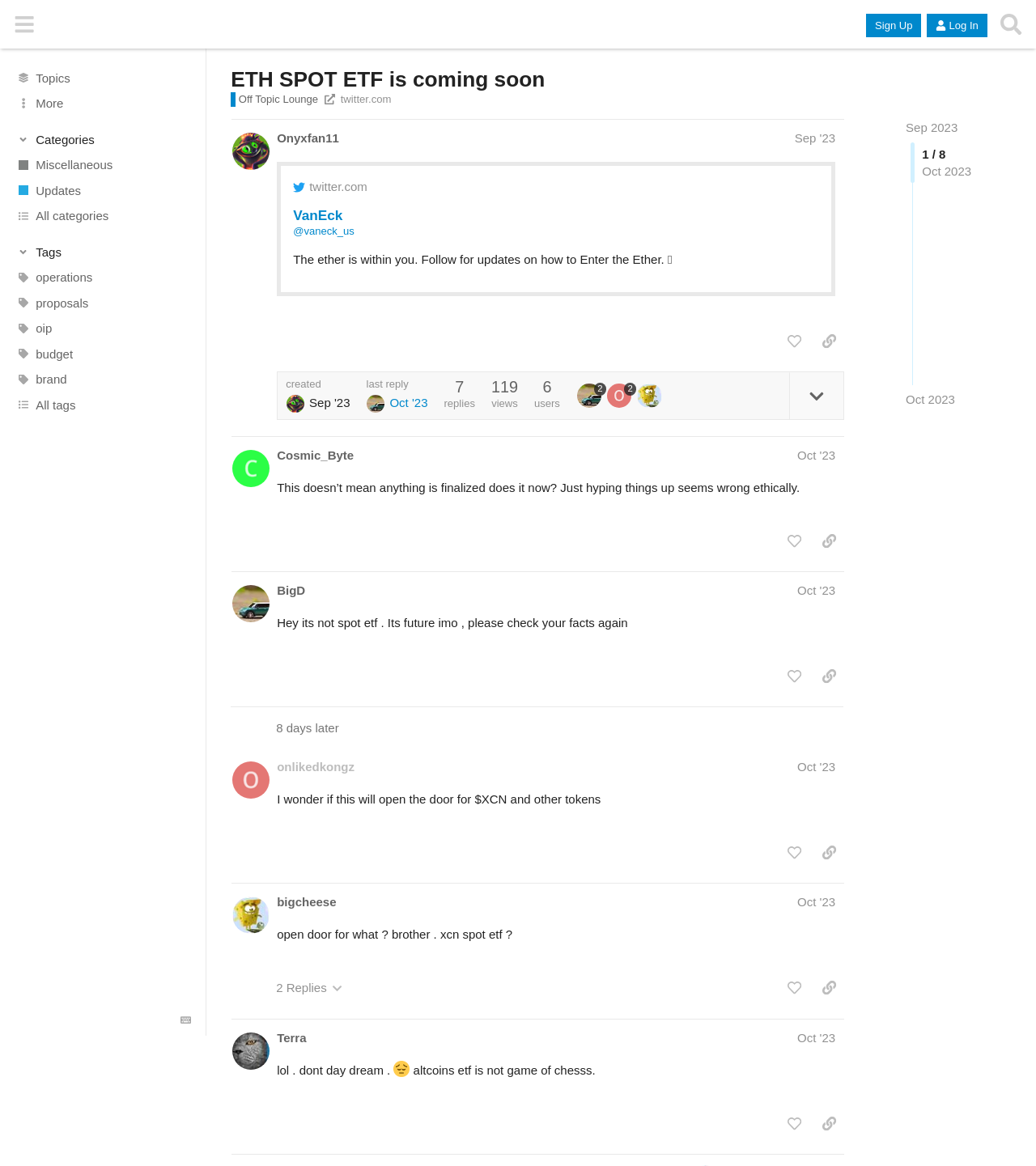Provide the bounding box coordinates of the area you need to click to execute the following instruction: "Click the 'like this post' button".

[0.752, 0.281, 0.781, 0.305]